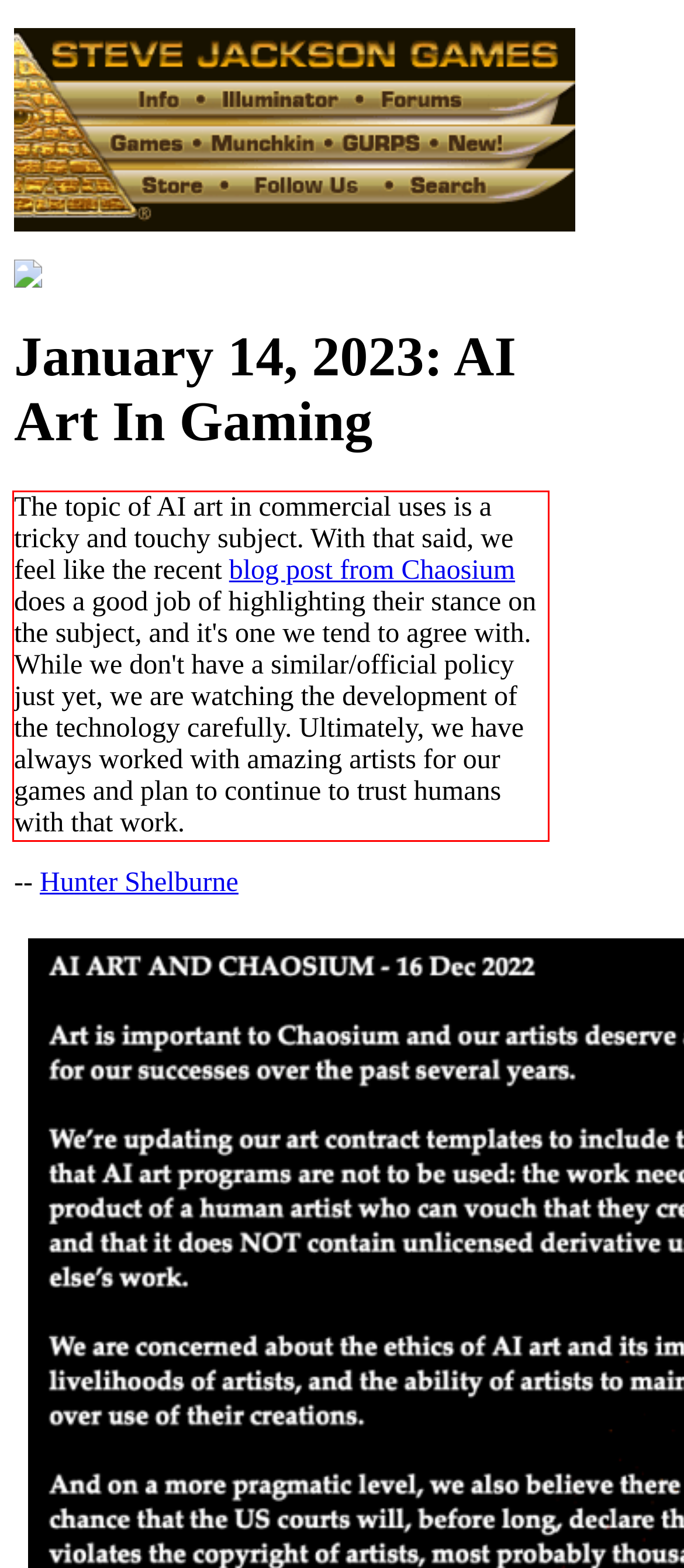Given a screenshot of a webpage, identify the red bounding box and perform OCR to recognize the text within that box.

The topic of AI art in commercial uses is a tricky and touchy subject. With that said, we feel like the recent blog post from Chaosium does a good job of highlighting their stance on the subject, and it's one we tend to agree with. While we don't have a similar/official policy just yet, we are watching the development of the technology carefully. Ultimately, we have always worked with amazing artists for our games and plan to continue to trust humans with that work.